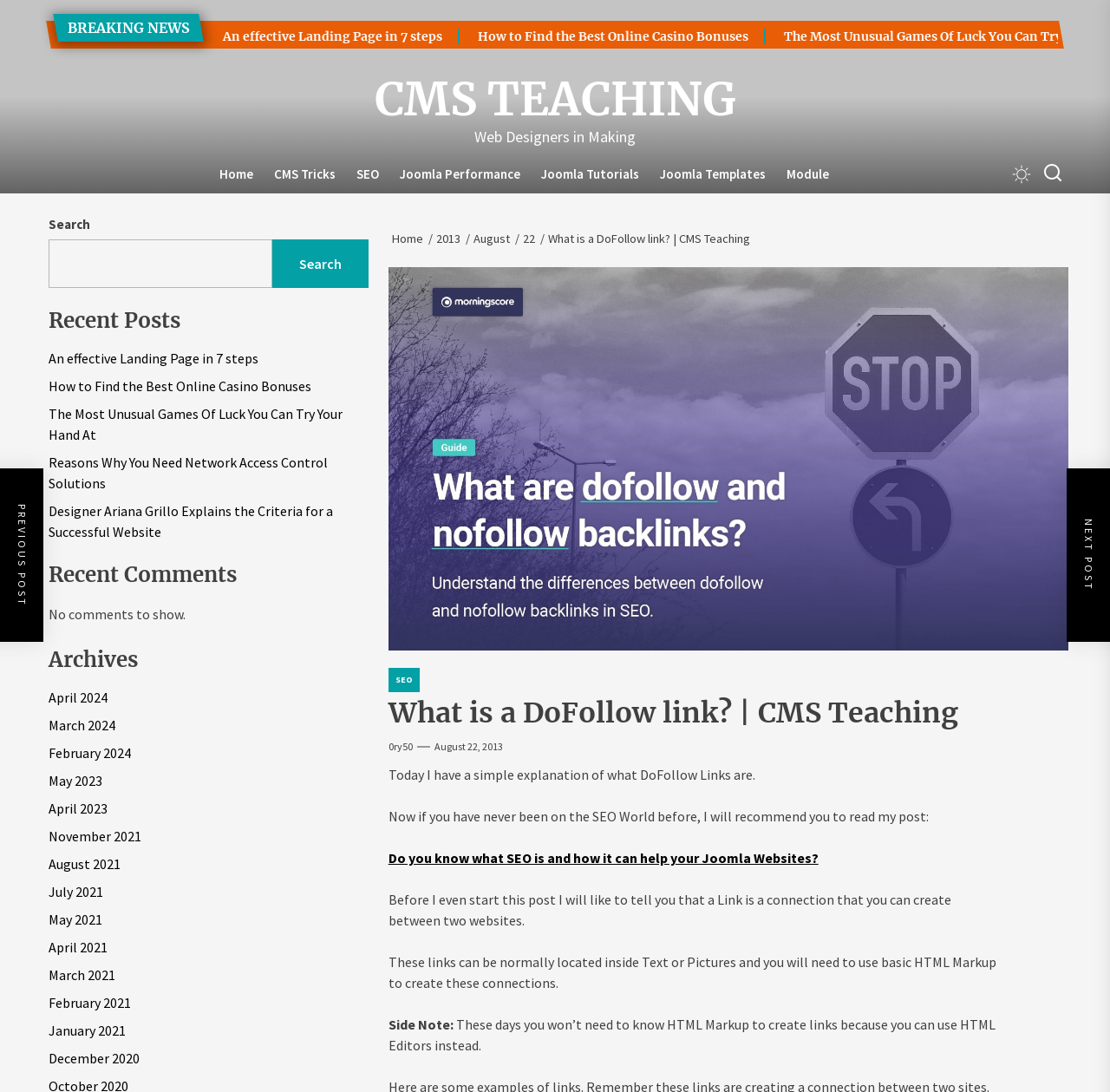How many months are listed in the 'Archives' section?
Please provide a comprehensive and detailed answer to the question.

I counted the links under the 'Archives' heading and found 14 months listed: 'April 2024', 'March 2024', 'February 2024', 'May 2023', 'April 2023', 'November 2021', 'August 2021', 'July 2021', 'May 2021', 'April 2021', 'March 2021', 'February 2021', and 'January 2021'.